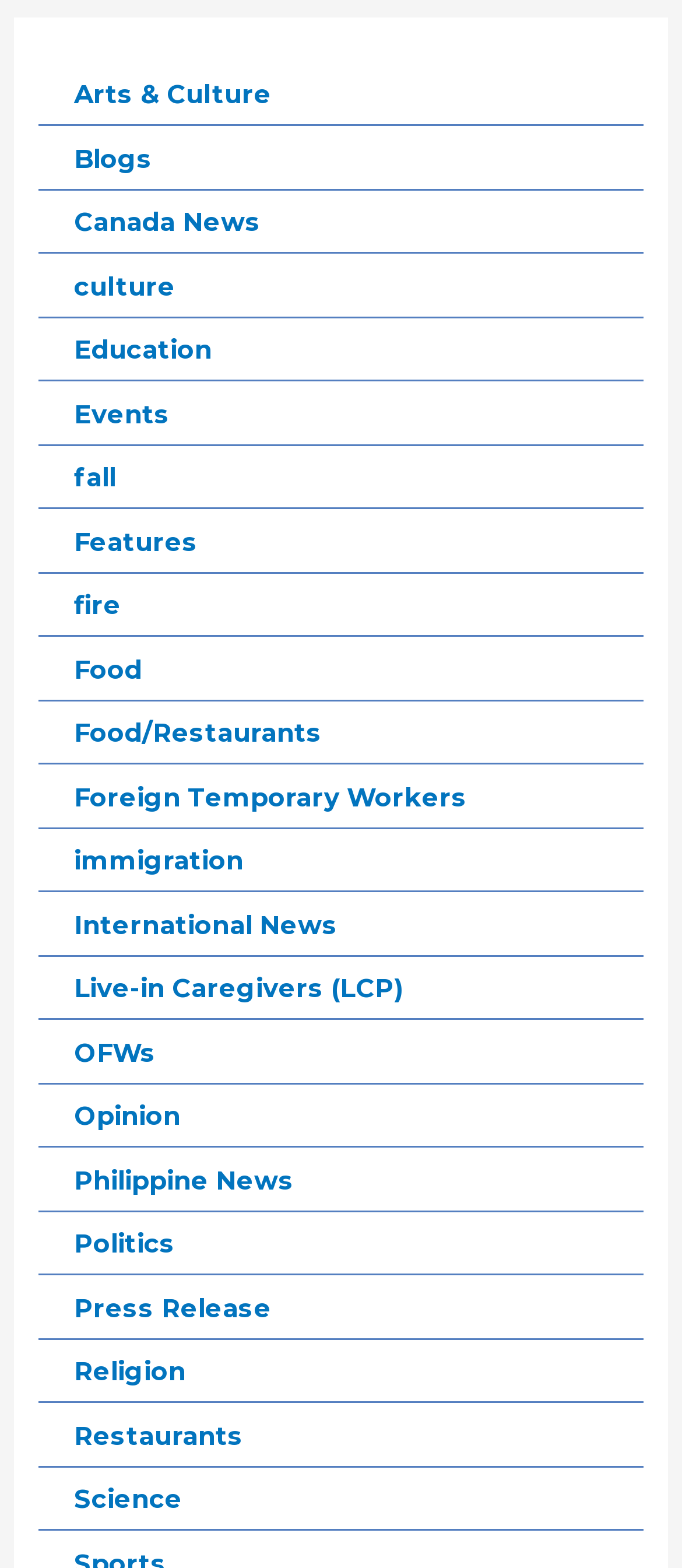Find and specify the bounding box coordinates that correspond to the clickable region for the instruction: "Call LAVTA Administrative Office".

None